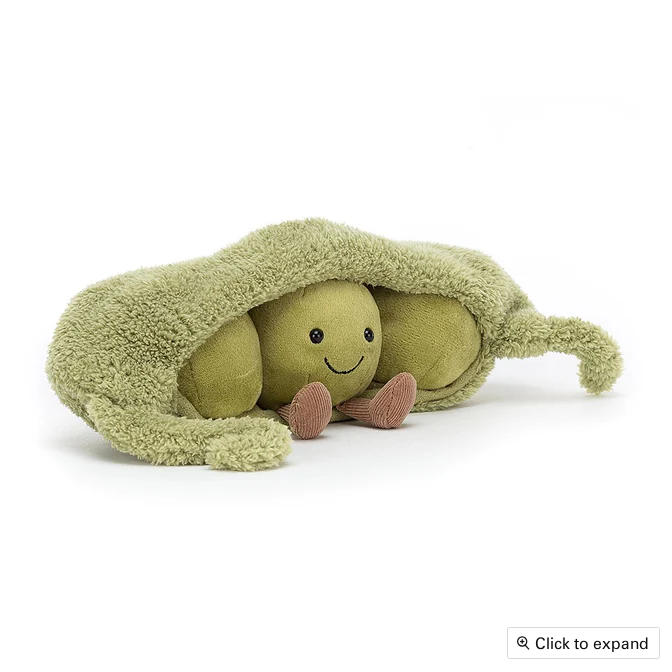What is the approximate size of the plush toy?
Examine the image and provide an in-depth answer to the question.

The caption states that the plush toy 'measures approximately 10 inches by 4 inches', which provides the exact dimensions of the toy.